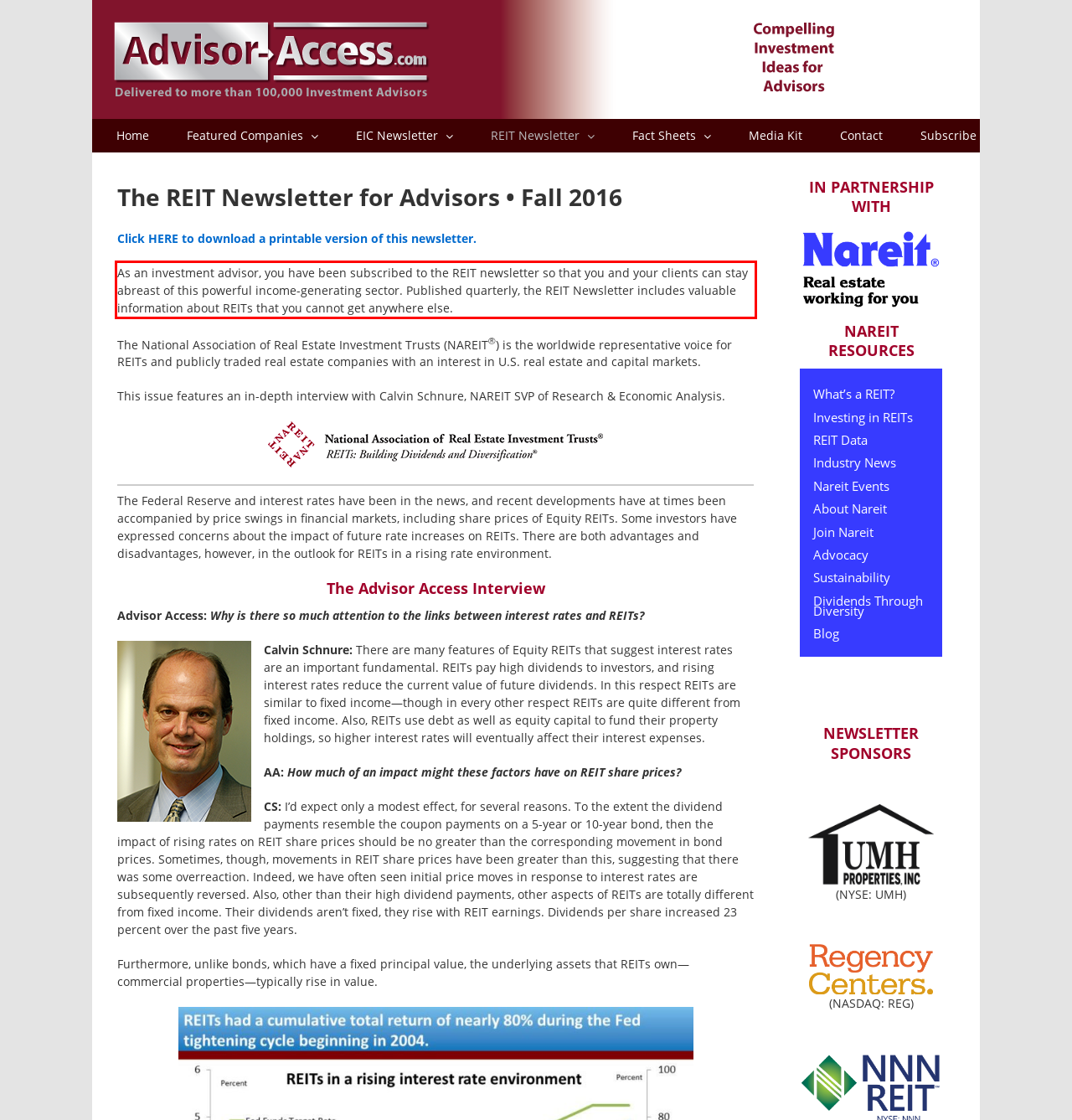Given a screenshot of a webpage, identify the red bounding box and perform OCR to recognize the text within that box.

As an investment advisor, you have been subscribed to the REIT newsletter so that you and your clients can stay abreast of this powerful income-generating sector. Published quarterly, the REIT Newsletter includes valuable information about REITs that you cannot get anywhere else.